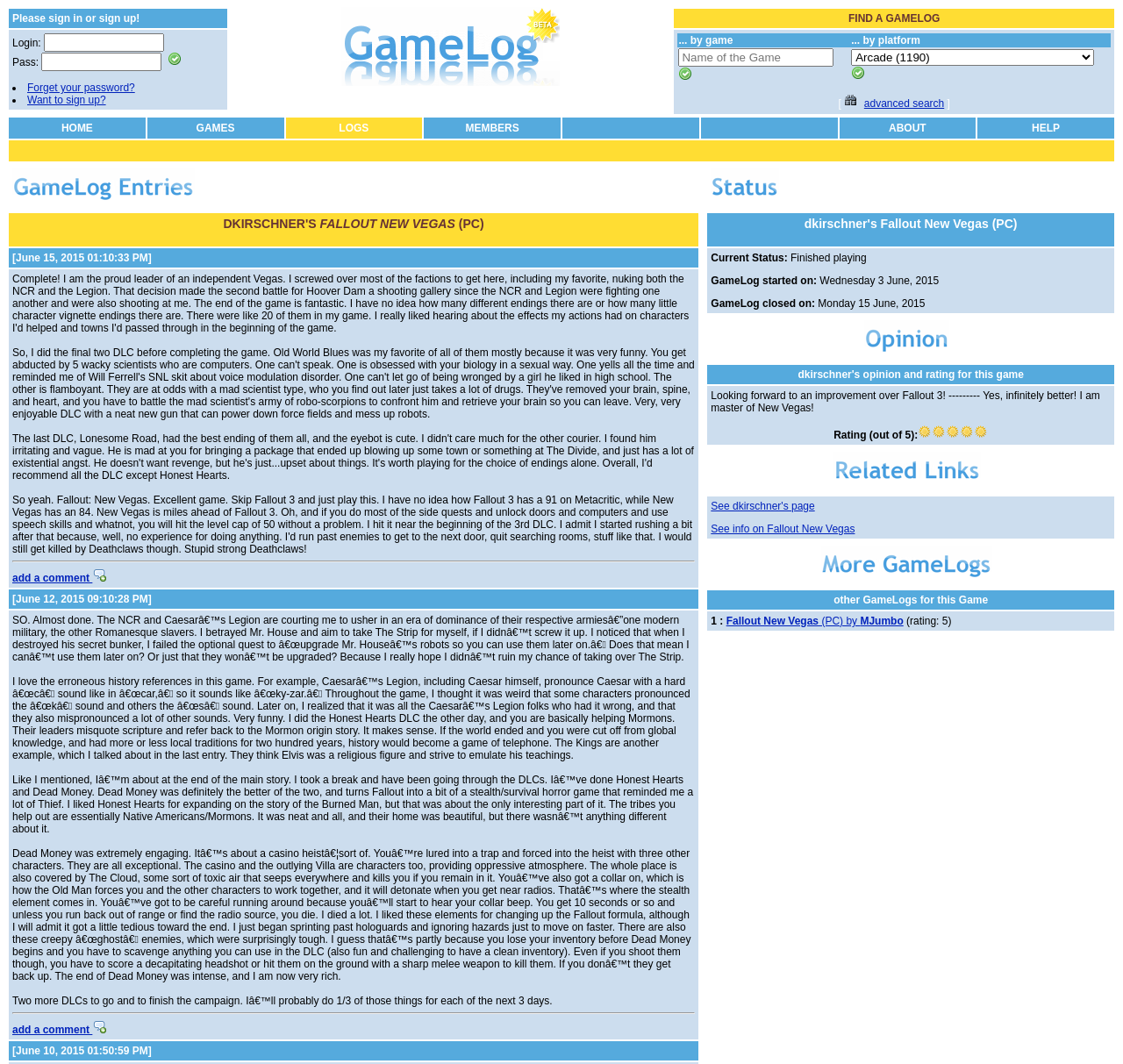Specify the bounding box coordinates of the area that needs to be clicked to achieve the following instruction: "view game logs".

[0.011, 0.158, 0.18, 0.195]